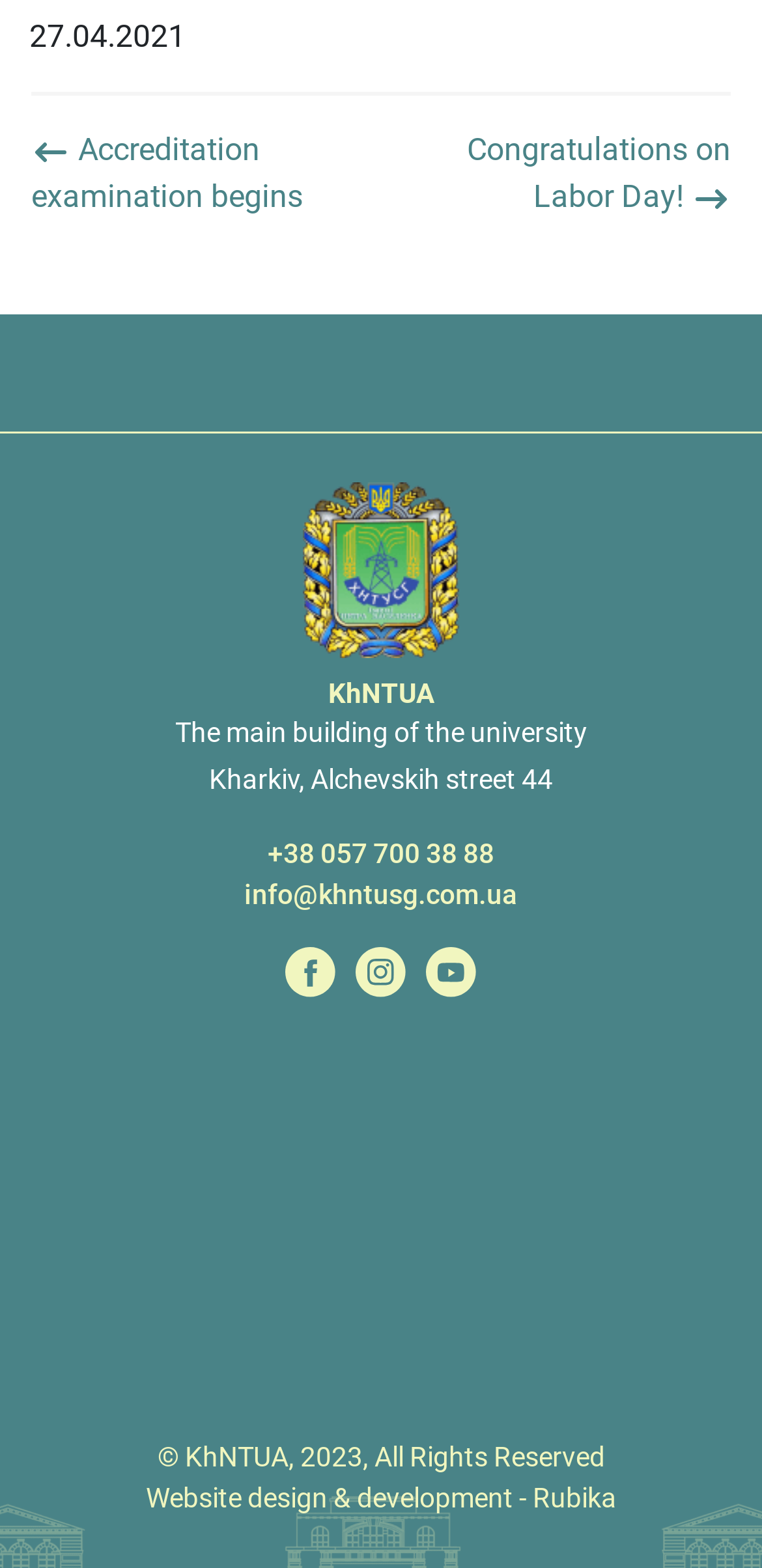Pinpoint the bounding box coordinates of the clickable element to carry out the following instruction: "Visit KHNTUSG facebook."

[0.374, 0.607, 0.441, 0.631]